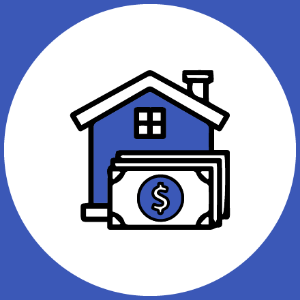What is symbolized by the stack of money?
Examine the image closely and answer the question with as much detail as possible.

The caption states that the image features a stylized graphic of a house alongside a stack of money, symbolizing financial aspects related to home ownership.